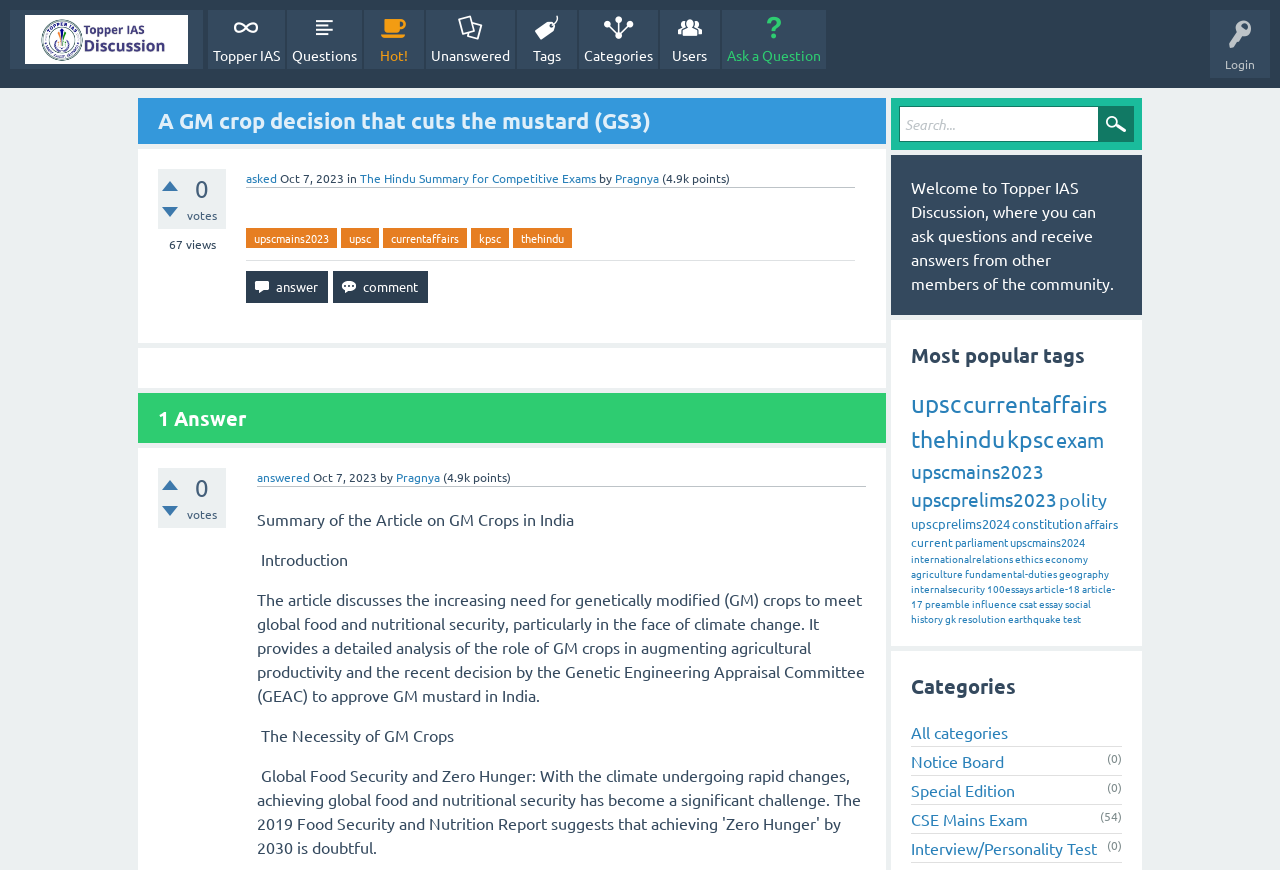Can you extract the primary headline text from the webpage?

A GM crop decision that cuts the mustard (GS3)